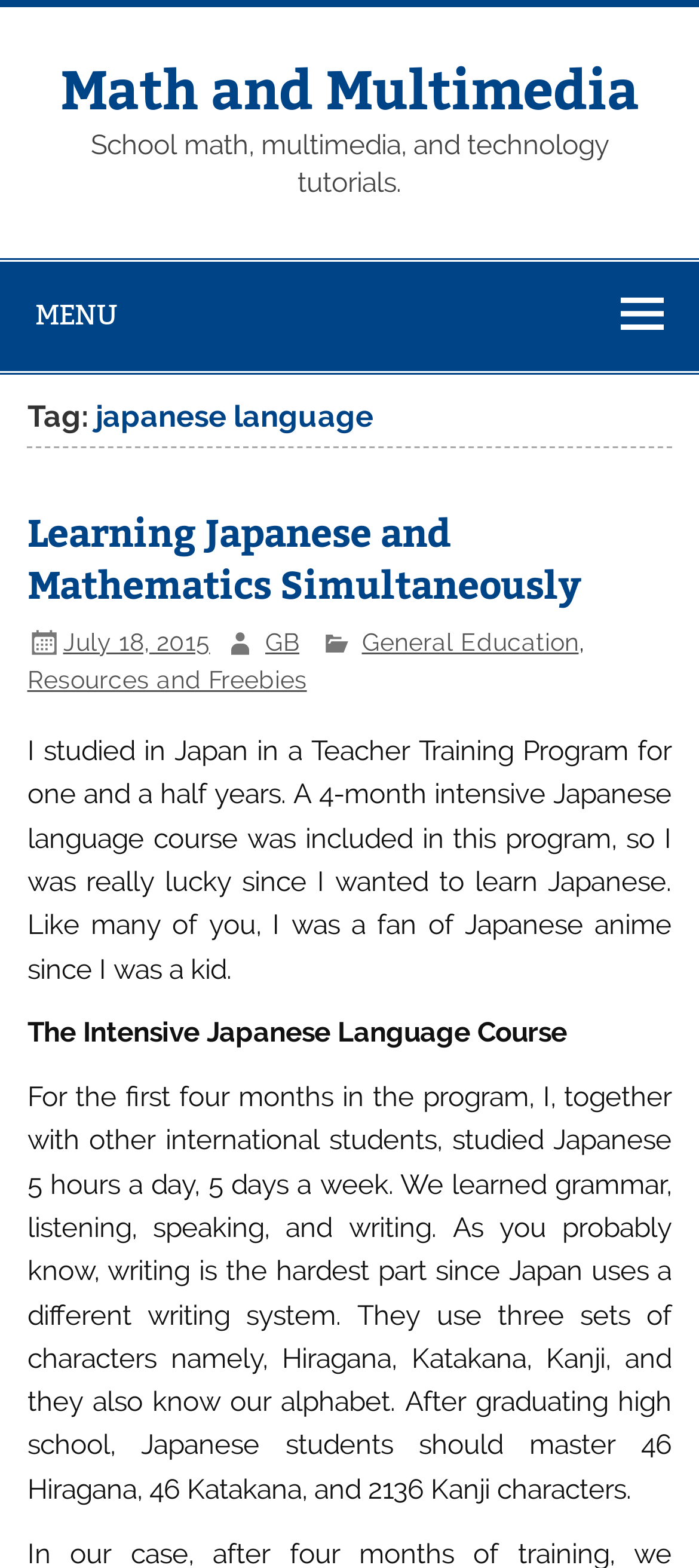Based on the description "Mac Games News", find the bounding box of the specified UI element.

None